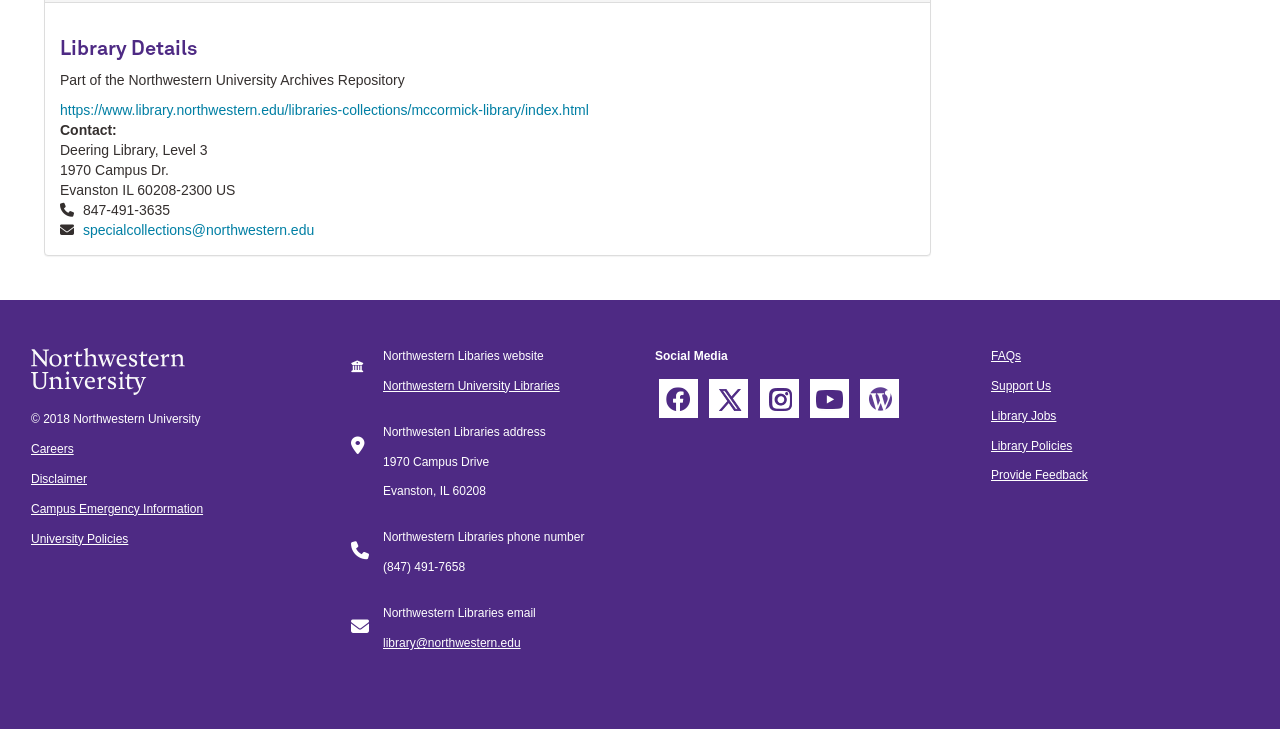Locate the bounding box coordinates of the element I should click to achieve the following instruction: "Send an email to the library".

[0.299, 0.873, 0.407, 0.892]